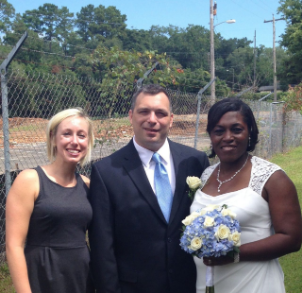Given the content of the image, can you provide a detailed answer to the question?
What is the weather like on the wedding day?

The caption describes the backdrop of the image as featuring a clear blue sky, which implies that the weather on the wedding day is pleasant and sunny.